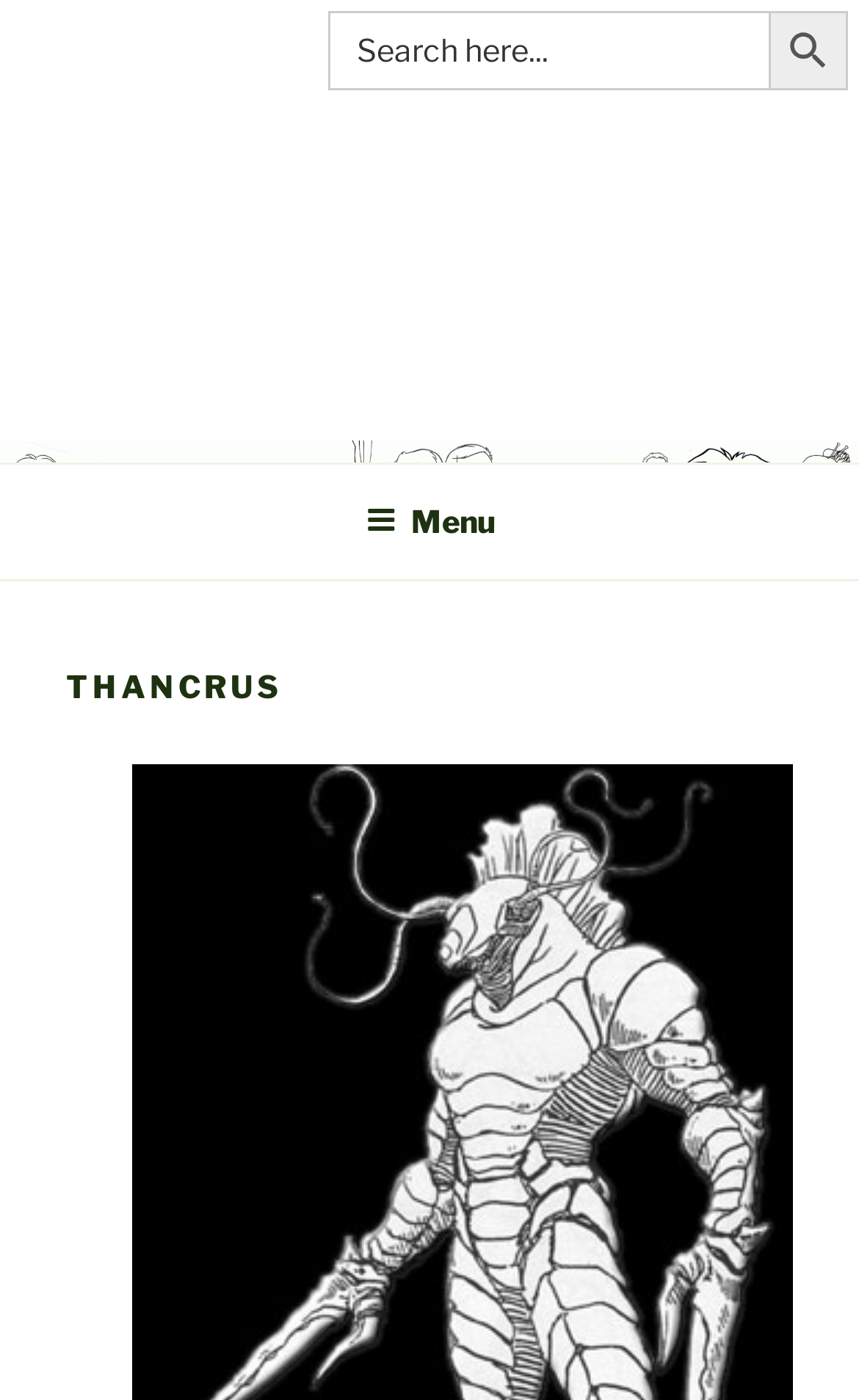Find the bounding box coordinates for the element described here: "C&A Productions".

[0.346, 0.165, 0.875, 0.258]